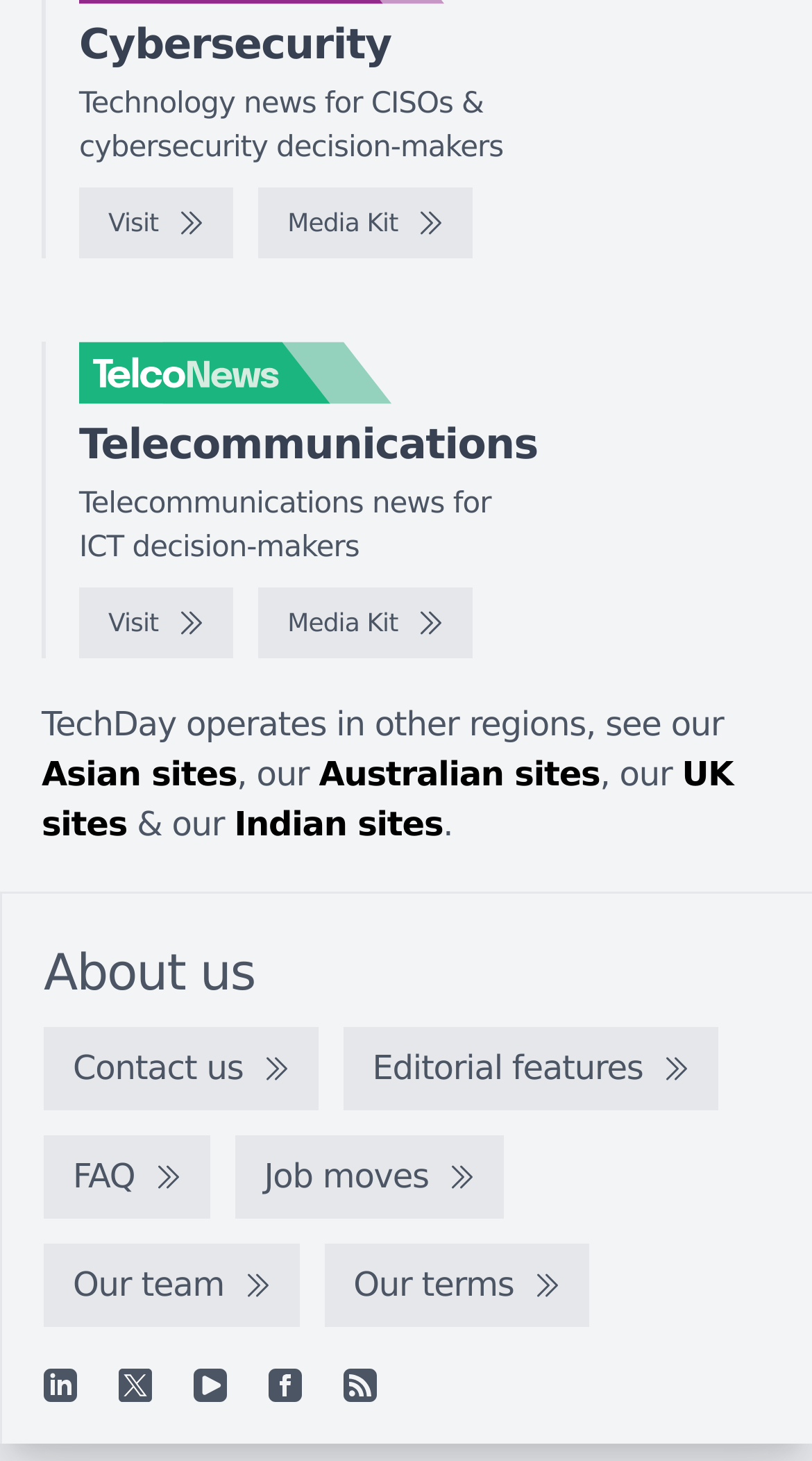Provide a one-word or brief phrase answer to the question:
What social media platforms is the website present on?

LinkedIn, YouTube, Facebook, and RSS feed